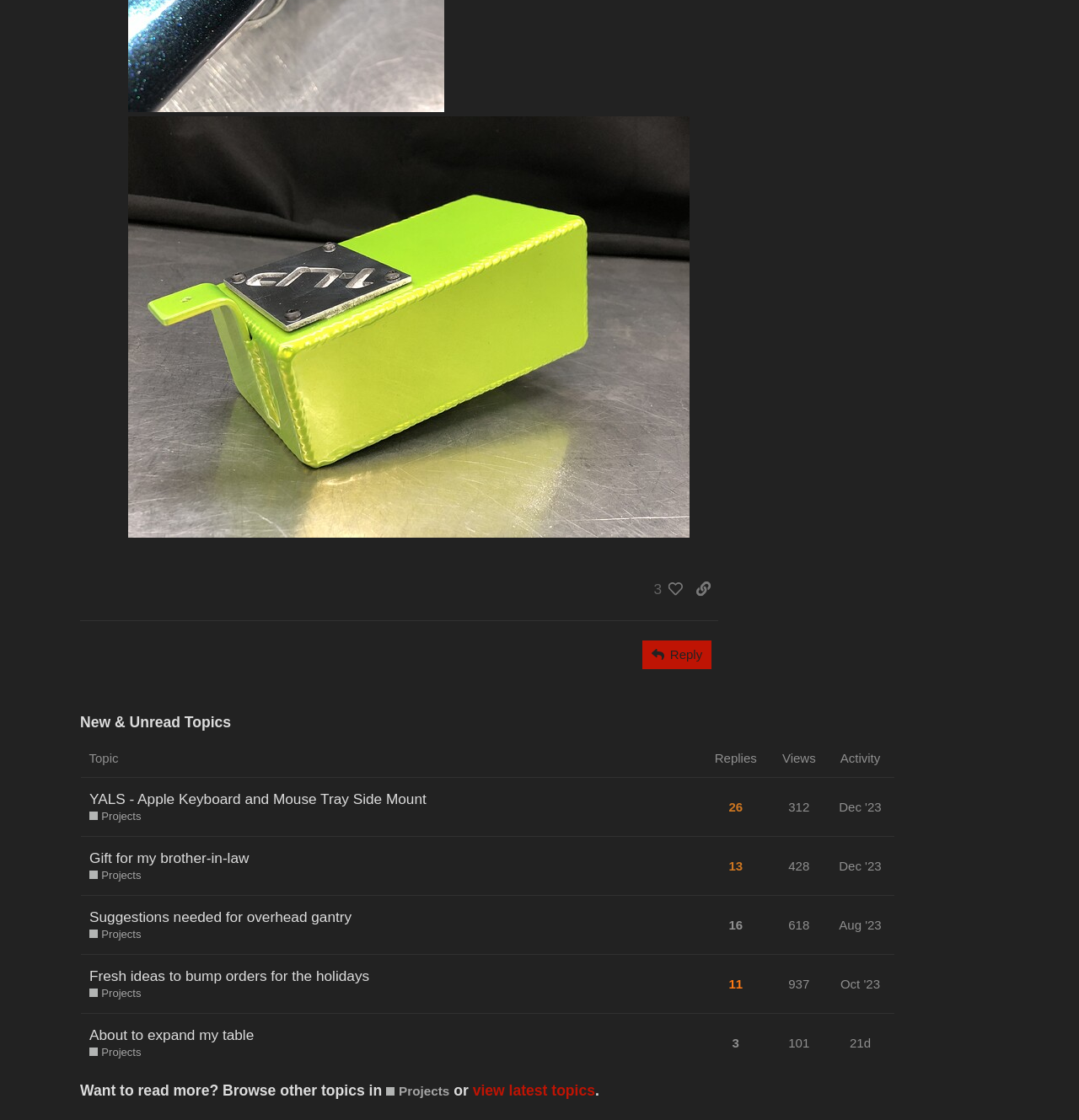Find and indicate the bounding box coordinates of the region you should select to follow the given instruction: "Reply to the post".

[0.596, 0.572, 0.659, 0.597]